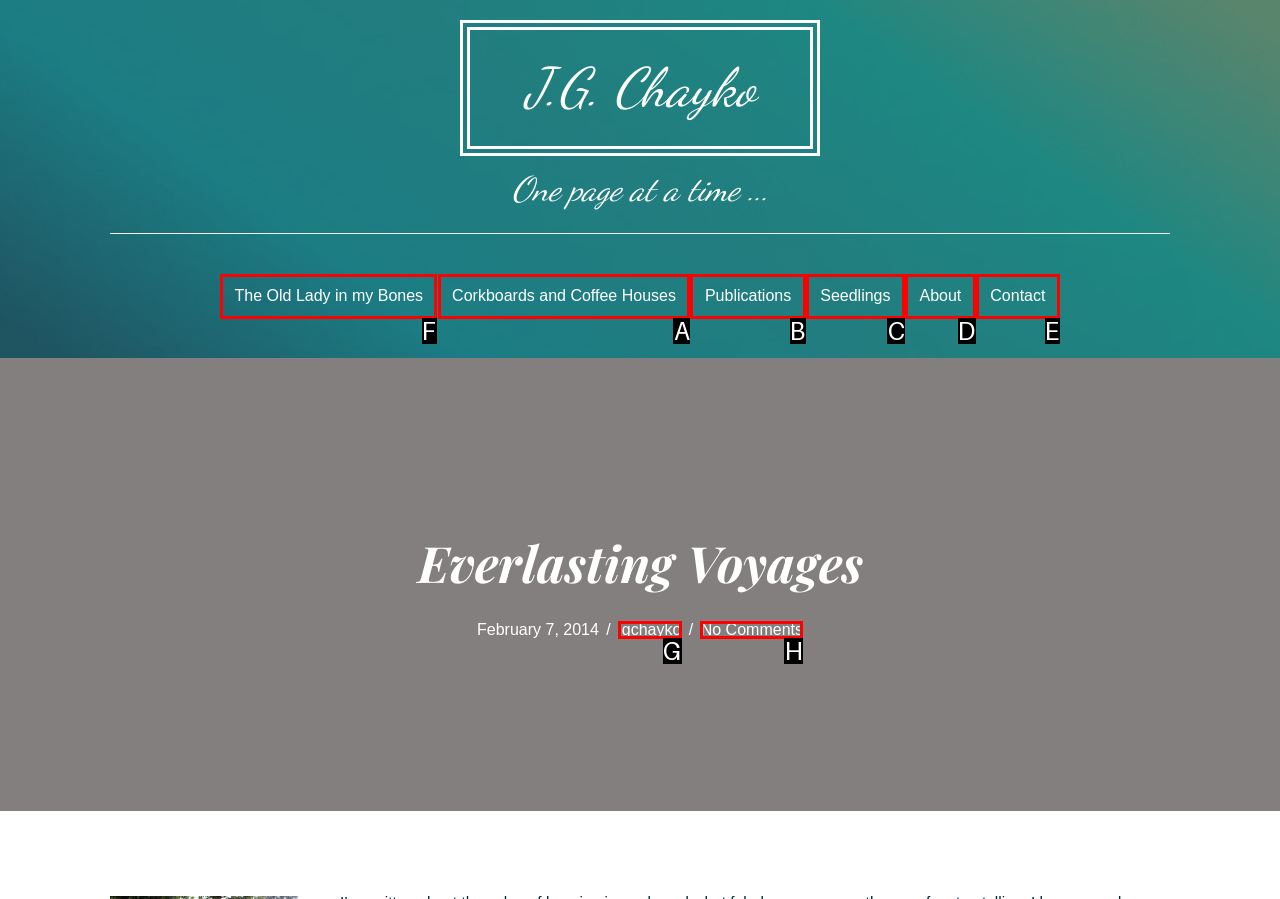Tell me which one HTML element I should click to complete the following task: view the old lady in my bones Answer with the option's letter from the given choices directly.

F